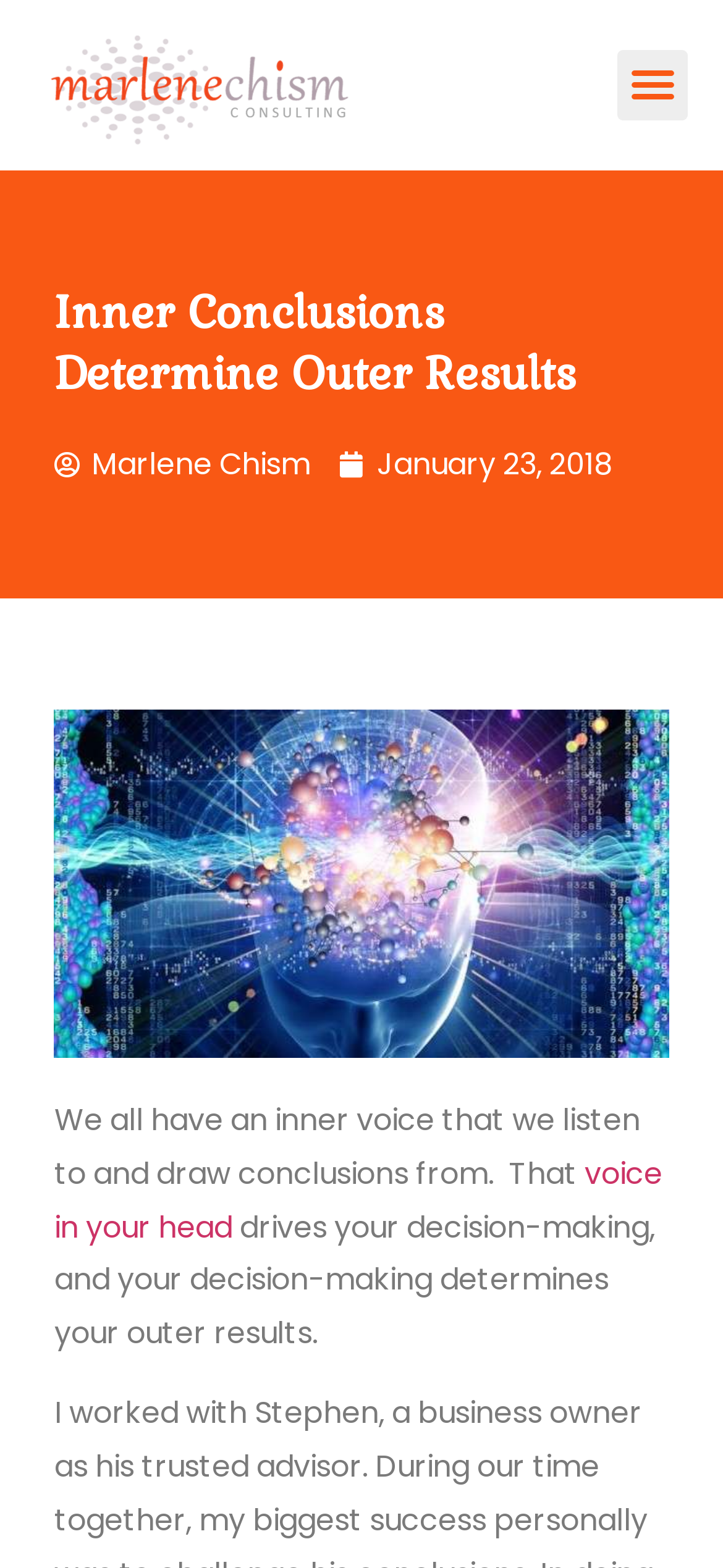Give a succinct answer to this question in a single word or phrase: 
When was the article published?

January 23, 2018